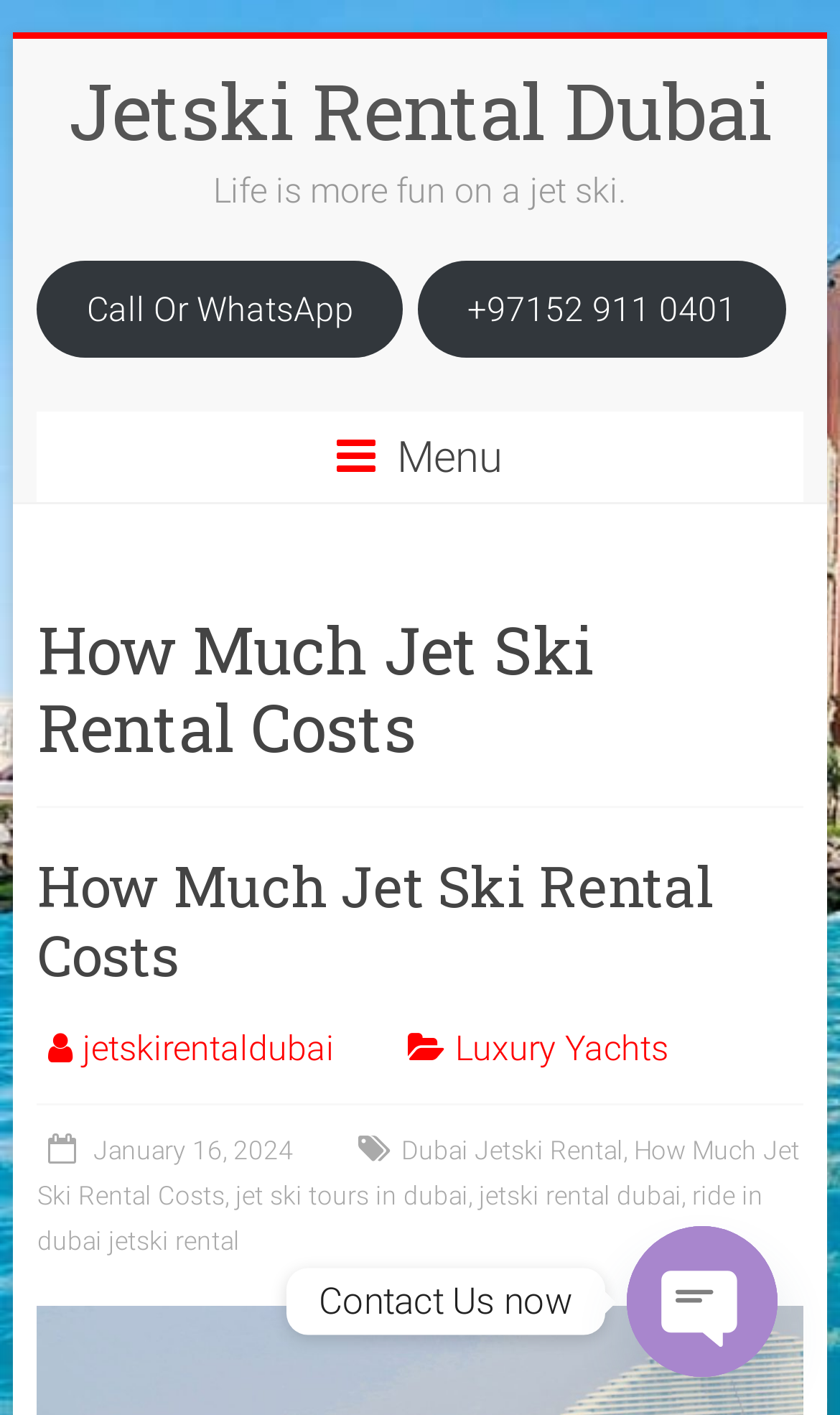Determine and generate the text content of the webpage's headline.

How Much Jet Ski Rental Costs